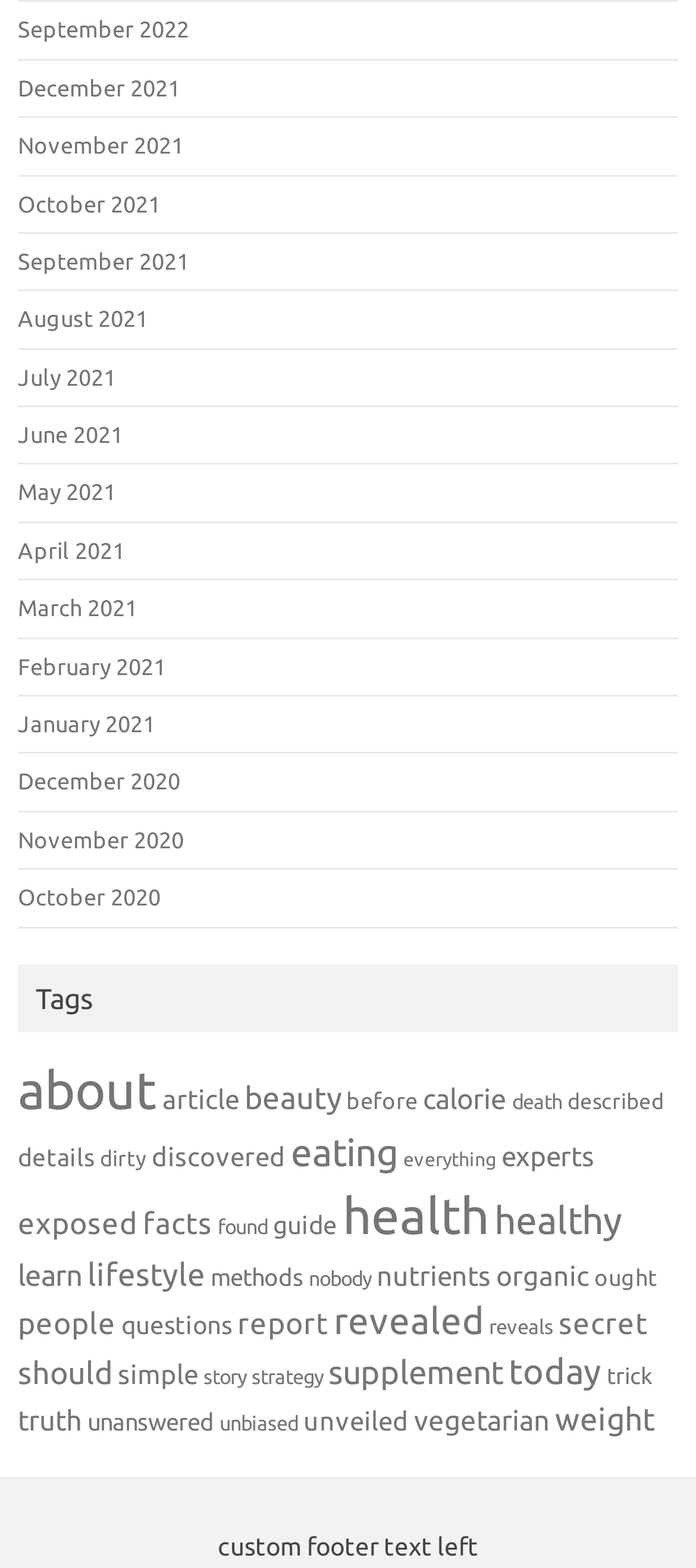Provide the bounding box coordinates of the HTML element this sentence describes: "about". The bounding box coordinates consist of four float numbers between 0 and 1, i.e., [left, top, right, bottom].

[0.026, 0.677, 0.226, 0.714]